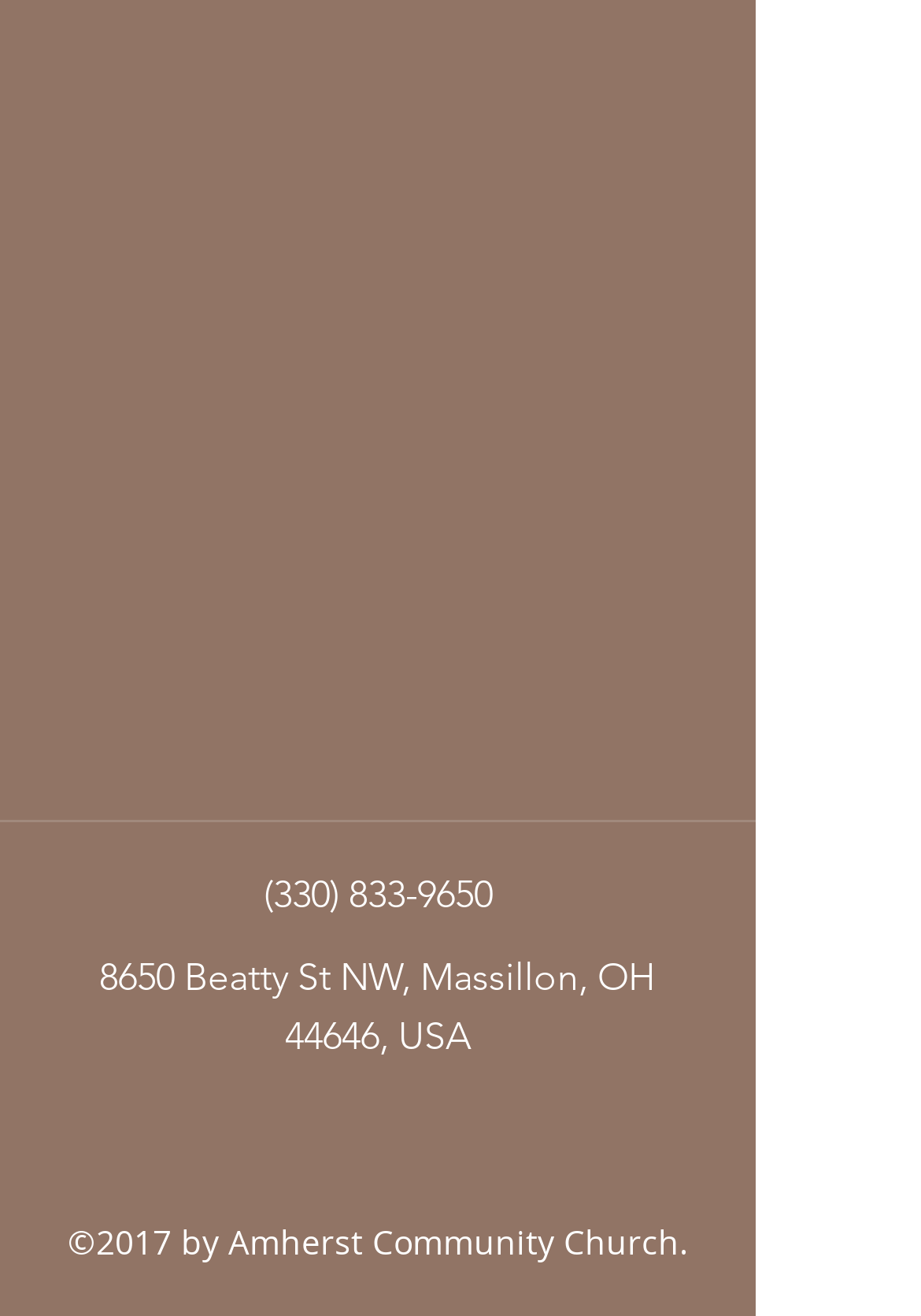Provide the bounding box coordinates of the HTML element described as: "(330) 833-9650". The bounding box coordinates should be four float numbers between 0 and 1, i.e., [left, top, right, bottom].

[0.286, 0.663, 0.535, 0.697]